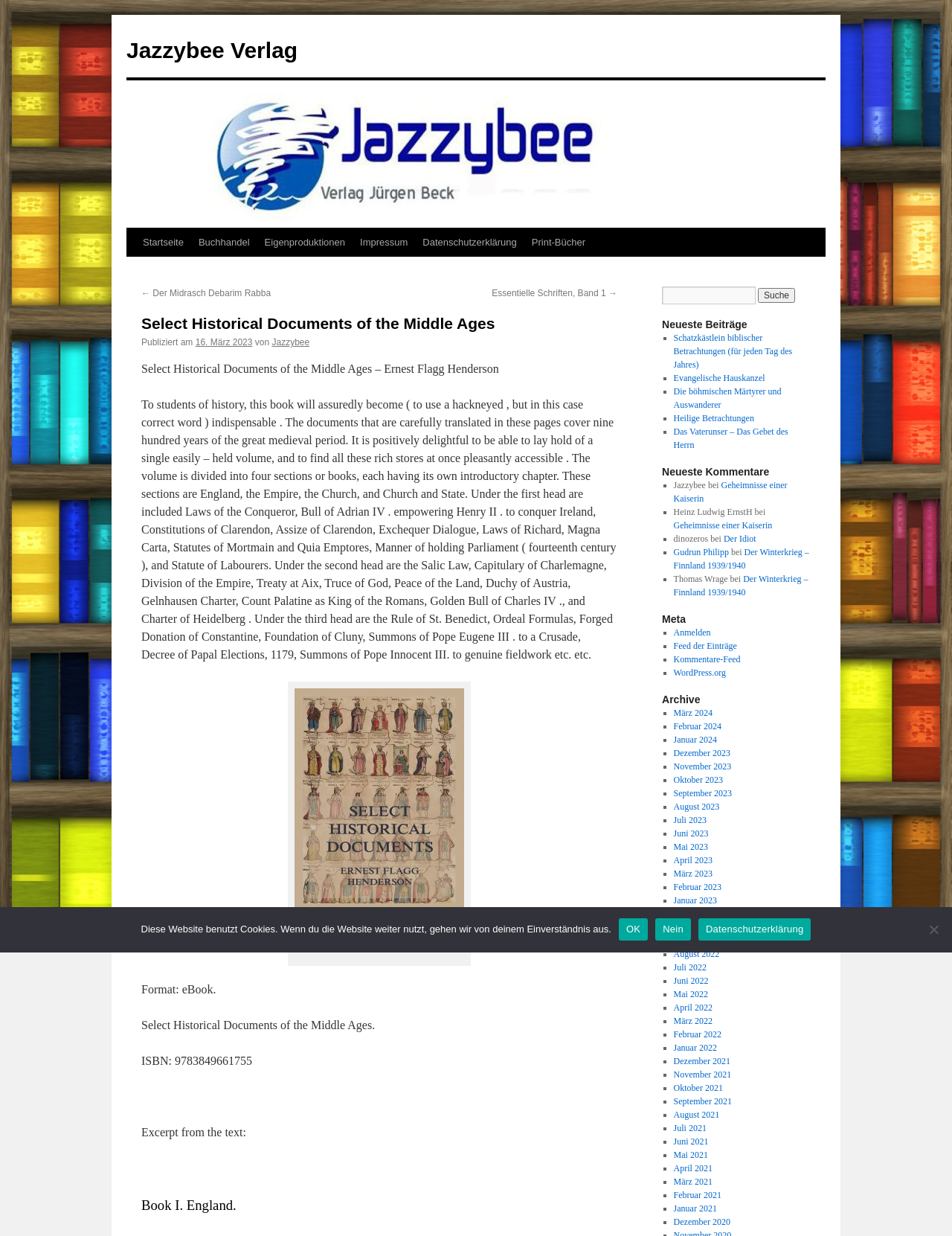Who is the publisher of the book?
Look at the image and answer the question using a single word or phrase.

Jazzybee Verlag